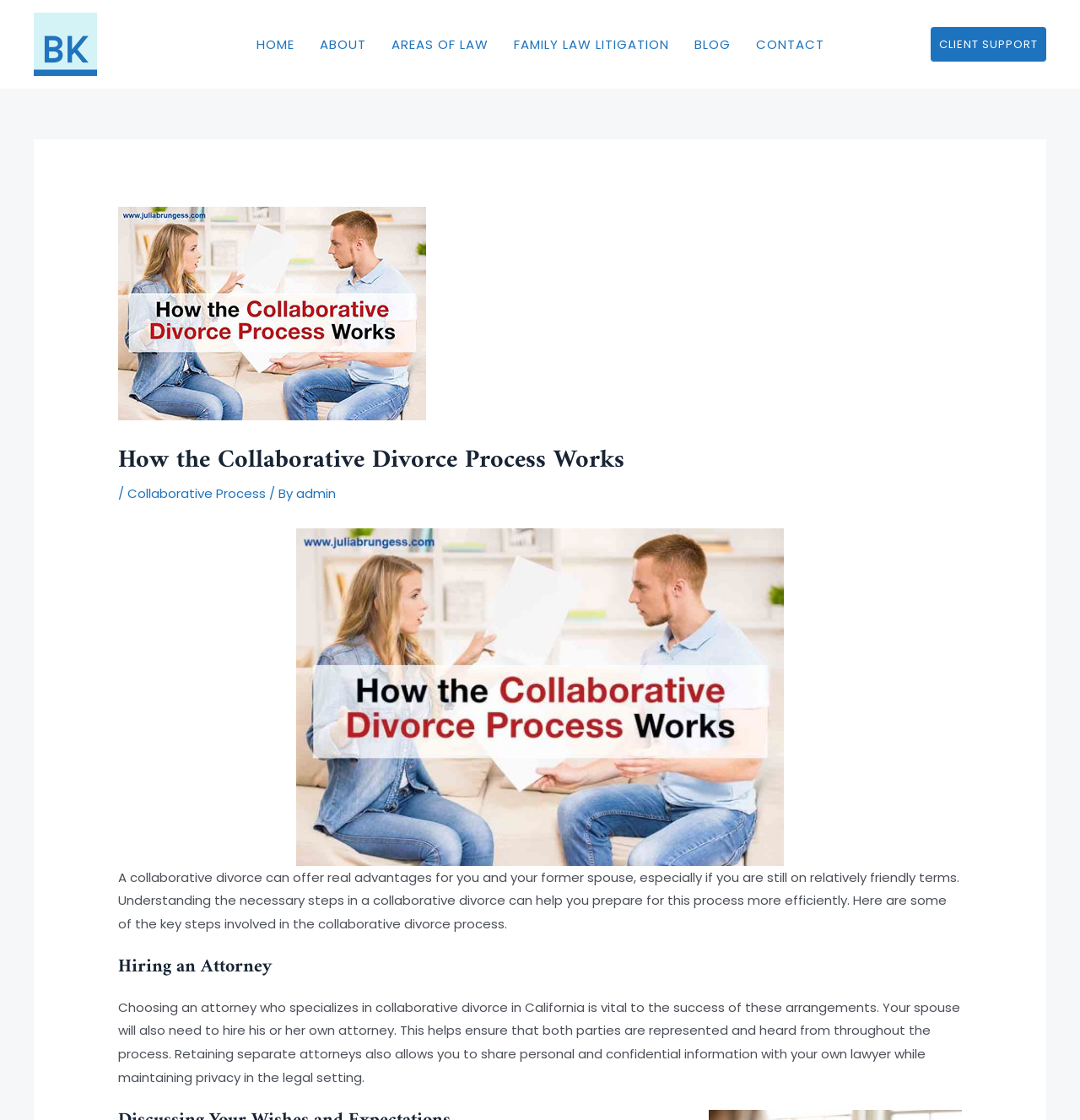What is the relationship between the collaborative divorce process and being on friendly terms?
Please look at the screenshot and answer using one word or phrase.

It is advantageous